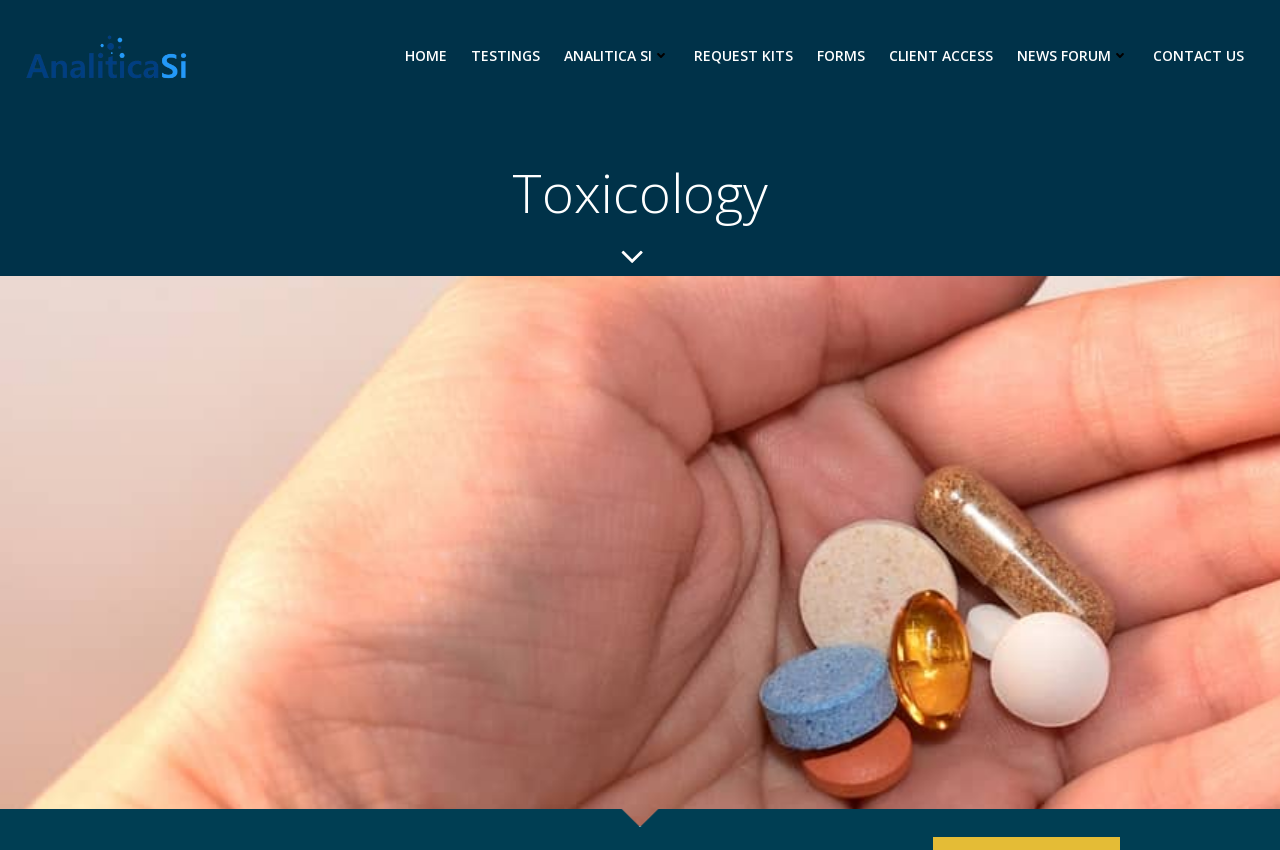Answer the question in a single word or phrase:
Is there a 'TESTINGS' menu item?

Yes